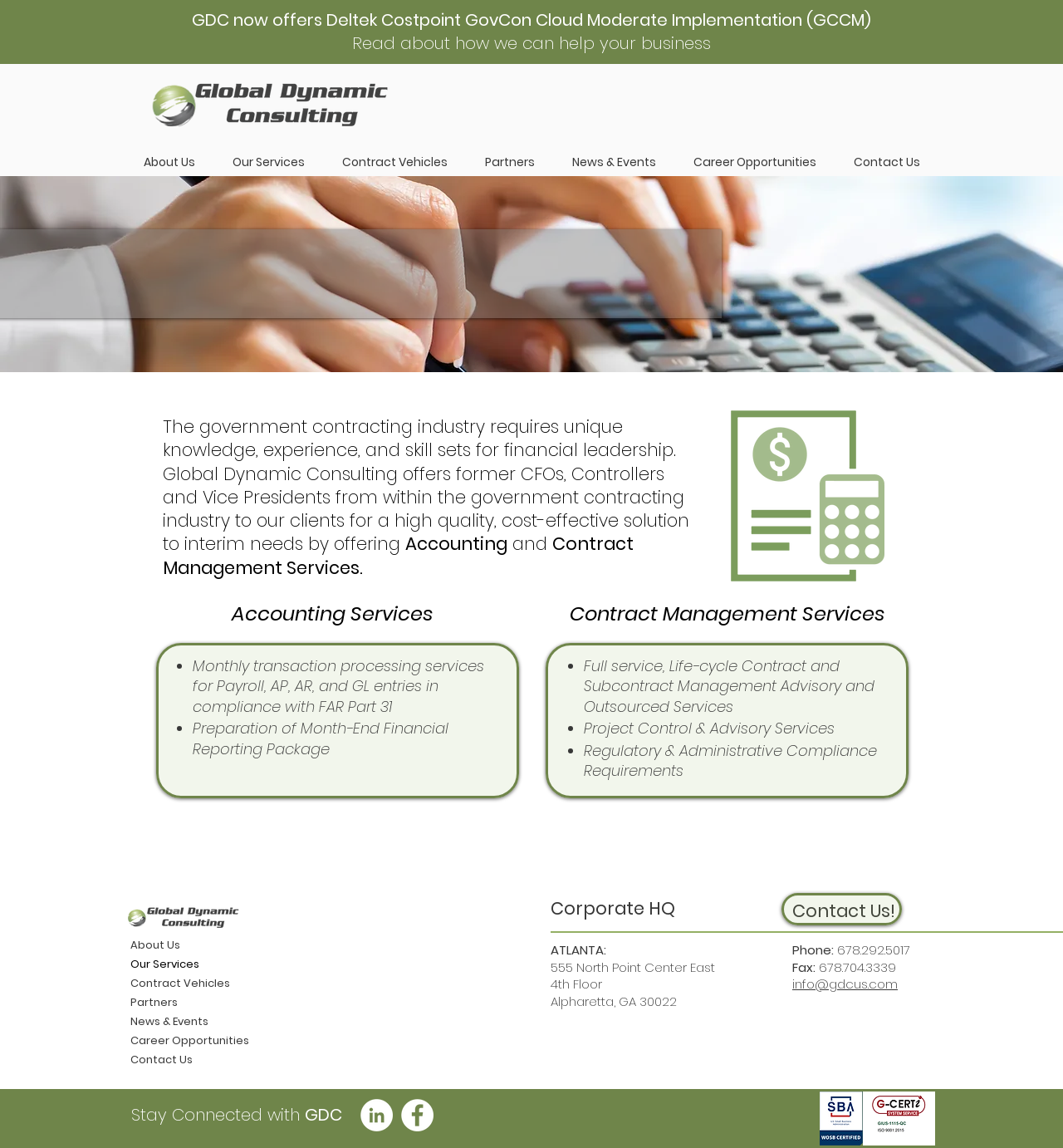Please identify the bounding box coordinates of the clickable element to fulfill the following instruction: "Click on the 'Contact' link". The coordinates should be four float numbers between 0 and 1, i.e., [left, top, right, bottom].

None